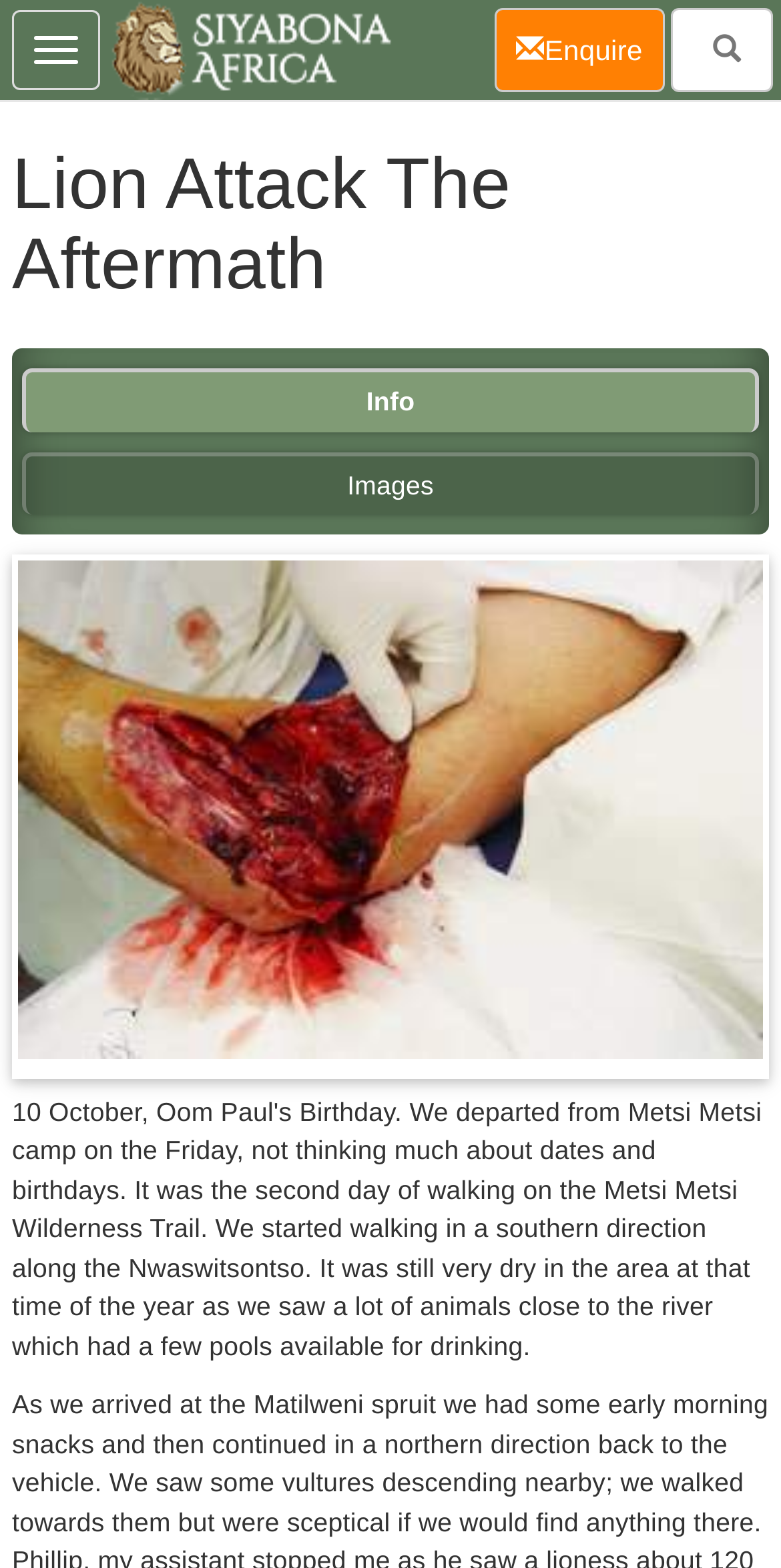Answer briefly with one word or phrase:
What is the topic of the news article?

Lion Attack